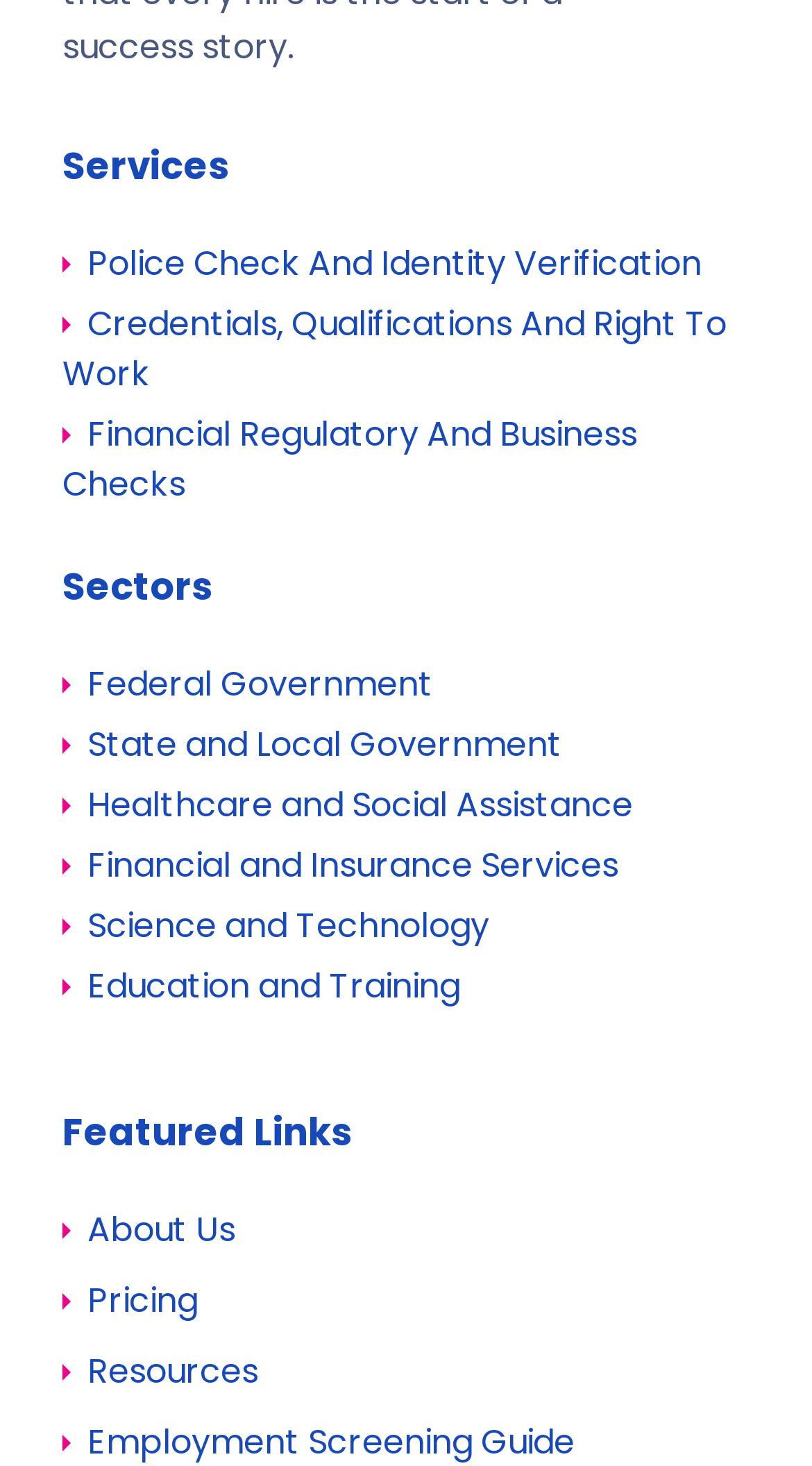Bounding box coordinates are specified in the format (top-left x, top-left y, bottom-right x, bottom-right y). All values are floating point numbers bounded between 0 and 1. Please provide the bounding box coordinate of the region this sentence describes: Financial and Insurance Services

[0.077, 0.573, 0.762, 0.606]